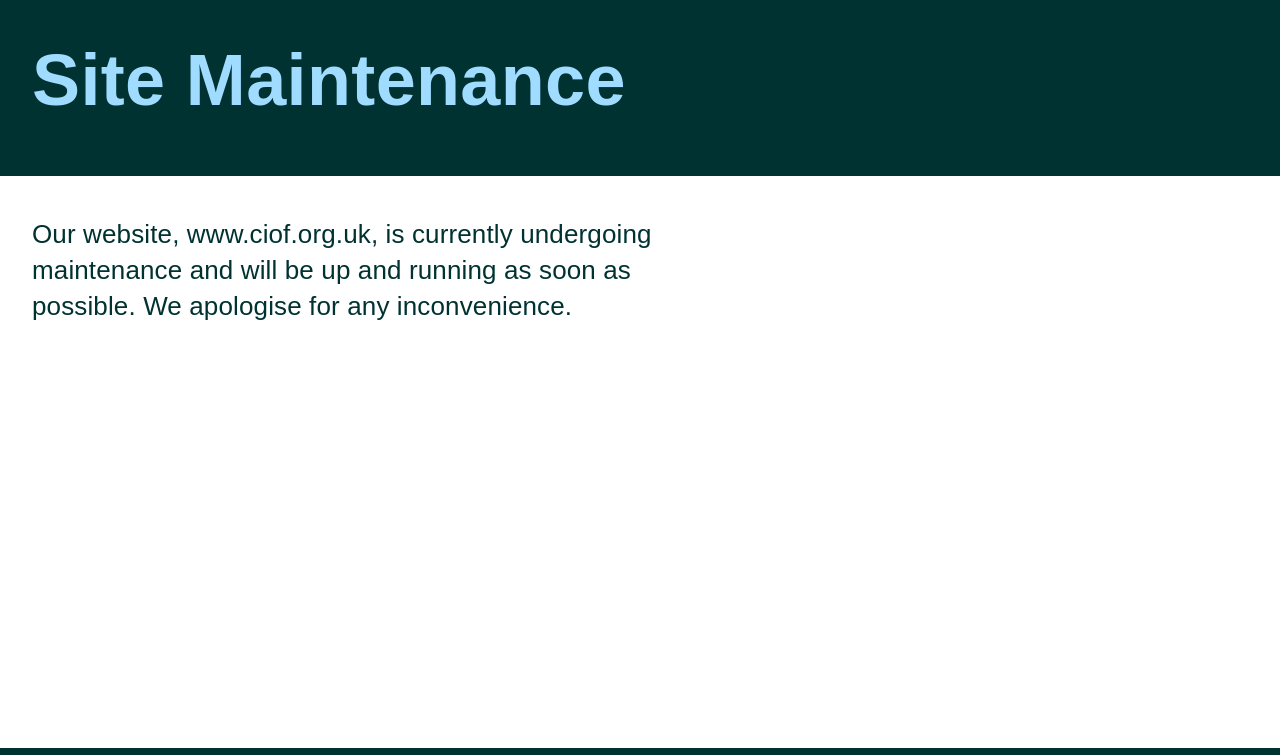What is the default state of website usage tracking?
Use the information from the screenshot to give a comprehensive response to the question.

The text 'Disabled' is displayed next to 'Website usage', suggesting that the default state of website usage tracking is disabled.